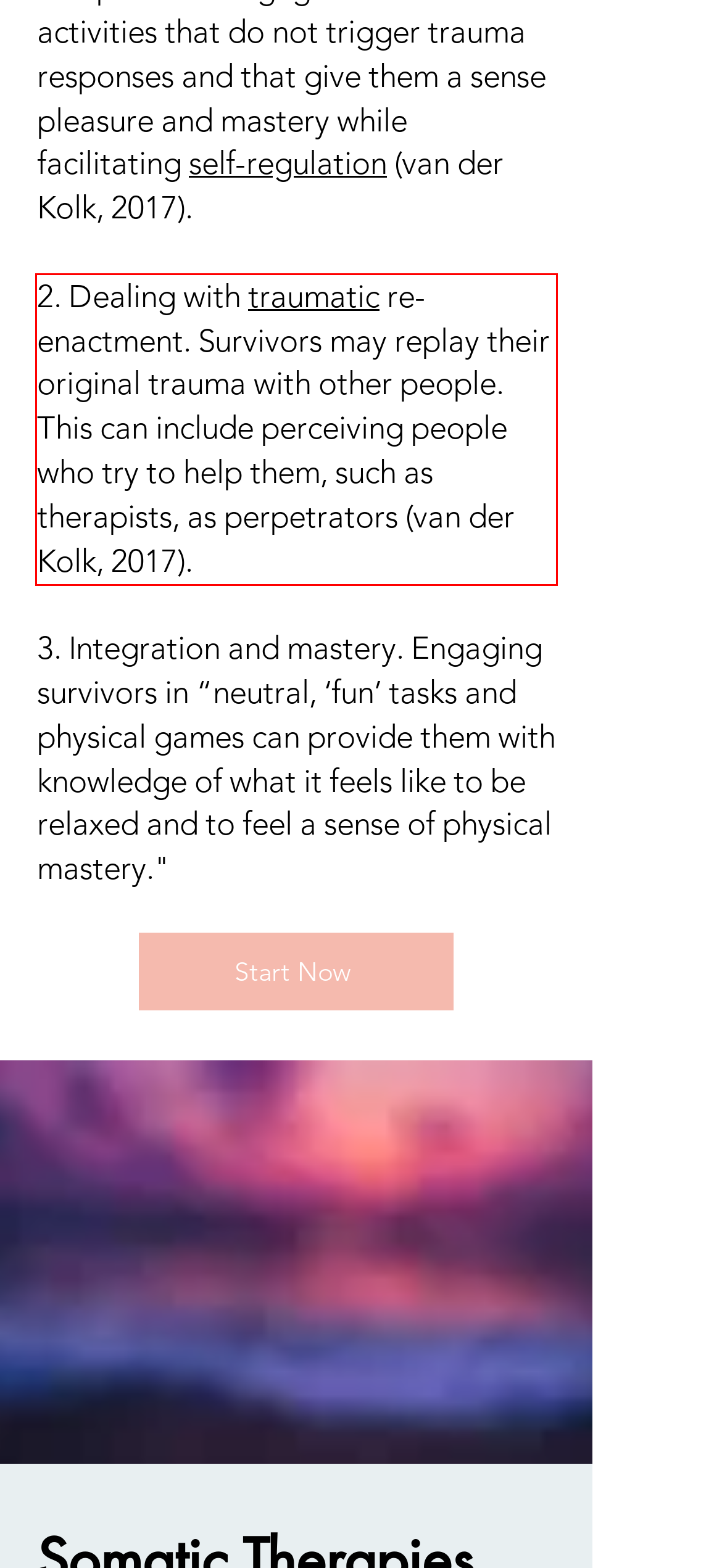Please examine the webpage screenshot and extract the text within the red bounding box using OCR.

2. Dealing with traumatic re-enactment. Survivors may replay their original trauma with other people. This can include perceiving people who try to help them, such as therapists, as perpetrators (van der Kolk, 2017).